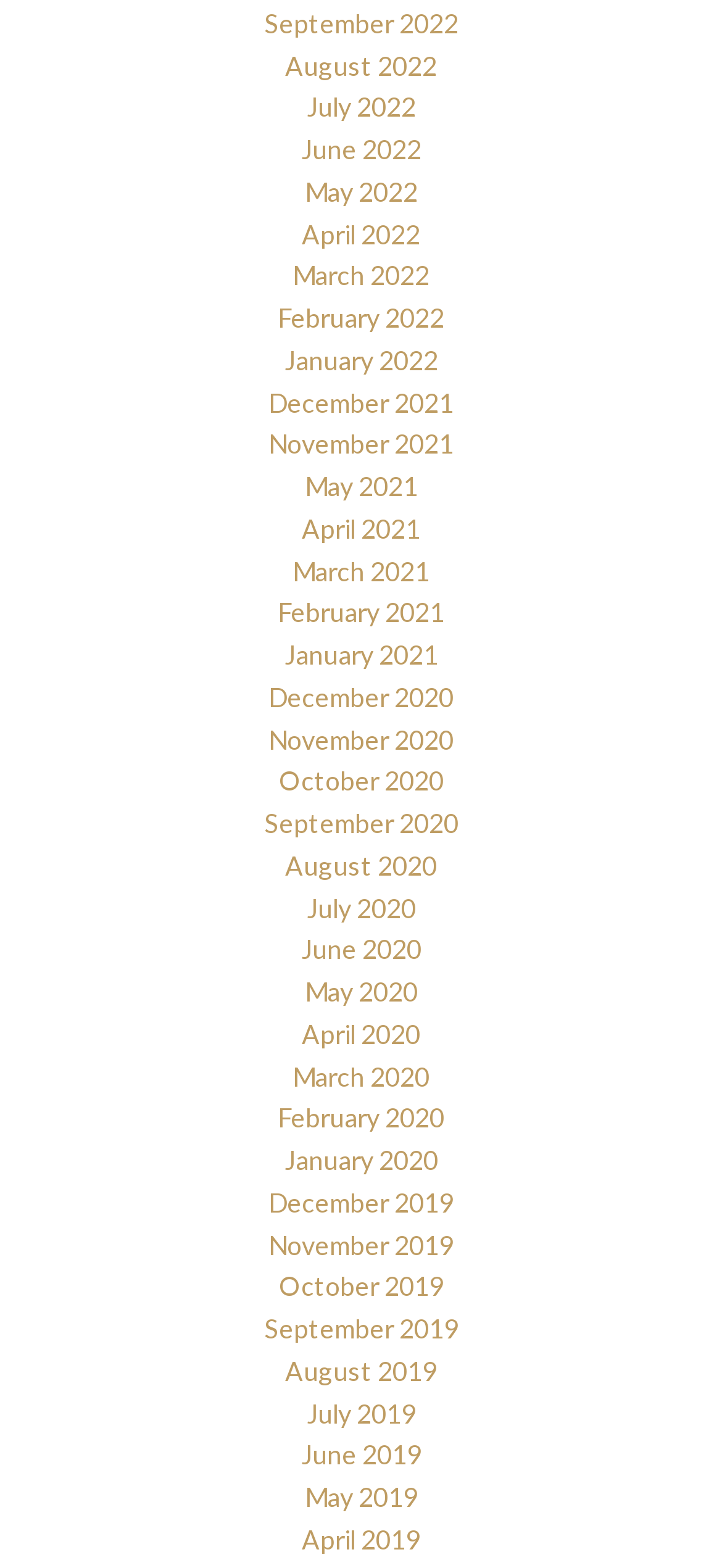From the given element description: "March 2020", find the bounding box for the UI element. Provide the coordinates as four float numbers between 0 and 1, in the order [left, top, right, bottom].

[0.405, 0.676, 0.595, 0.696]